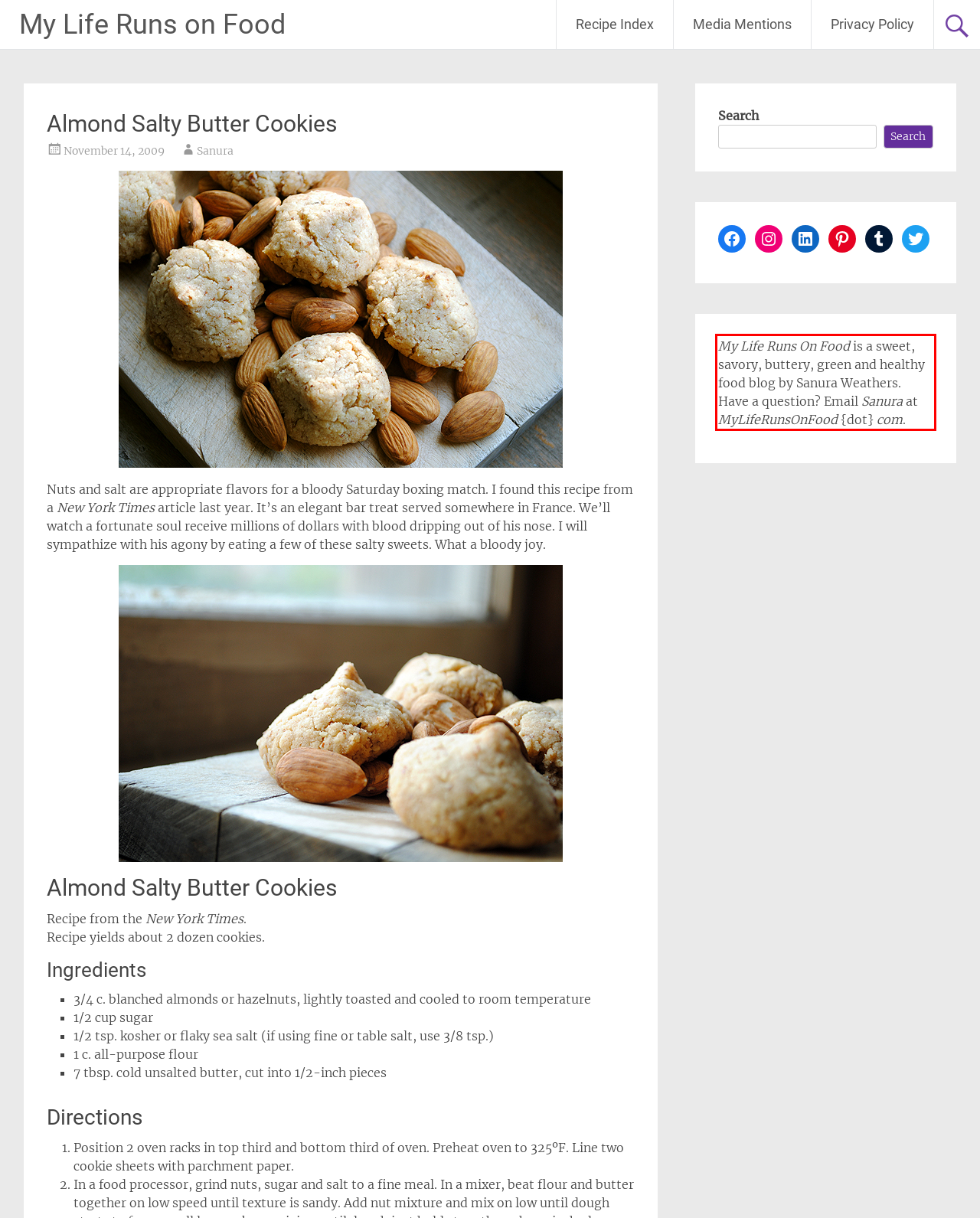Using the provided screenshot, read and generate the text content within the red-bordered area.

My Life Runs On Food is a sweet, savory, buttery, green and healthy food blog by Sanura Weathers. Have a question? Email Sanura at MyLifeRunsOnFood {dot} com.